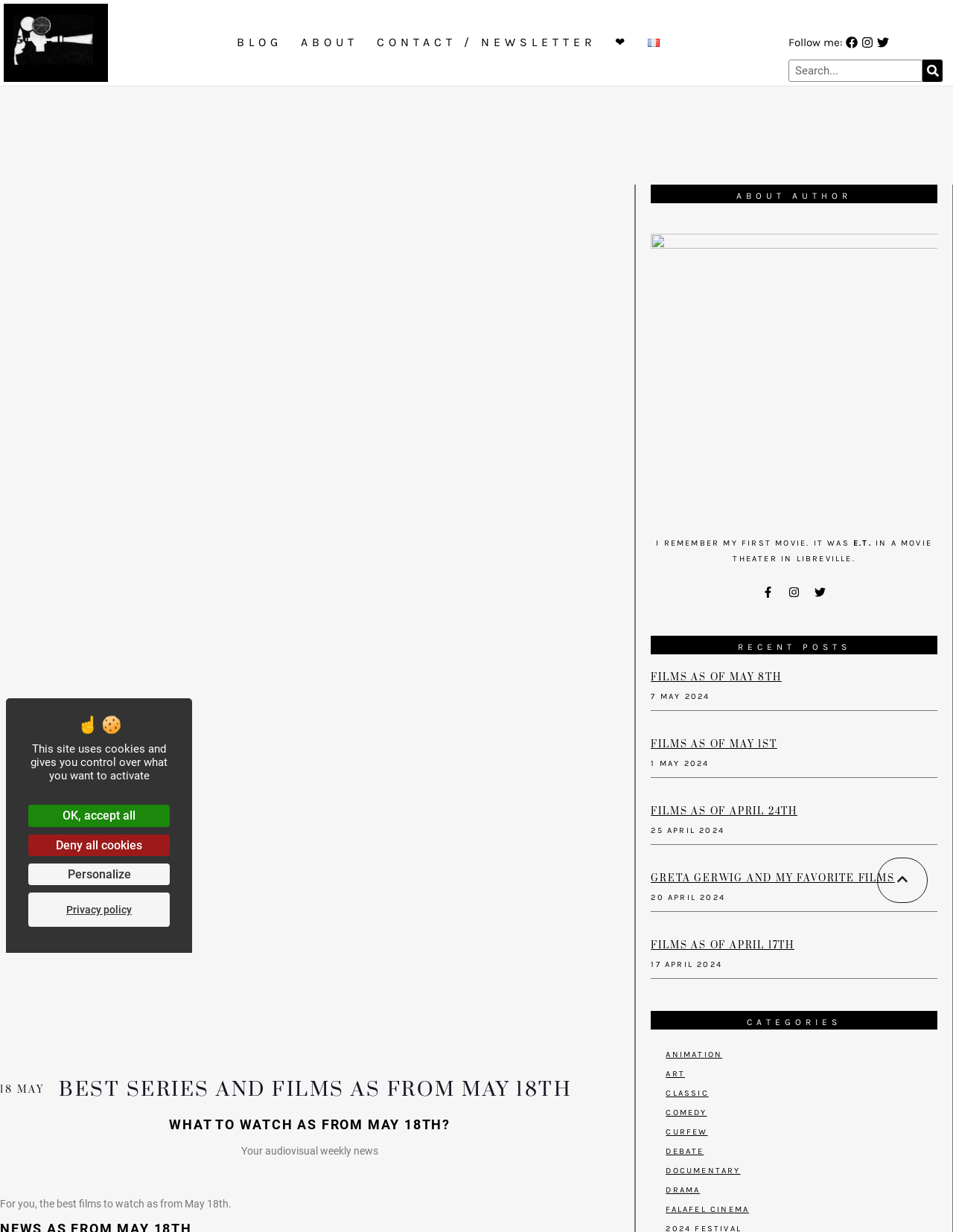Please identify the bounding box coordinates of the clickable element to fulfill the following instruction: "Search for something". The coordinates should be four float numbers between 0 and 1, i.e., [left, top, right, bottom].

[0.827, 0.048, 0.989, 0.066]